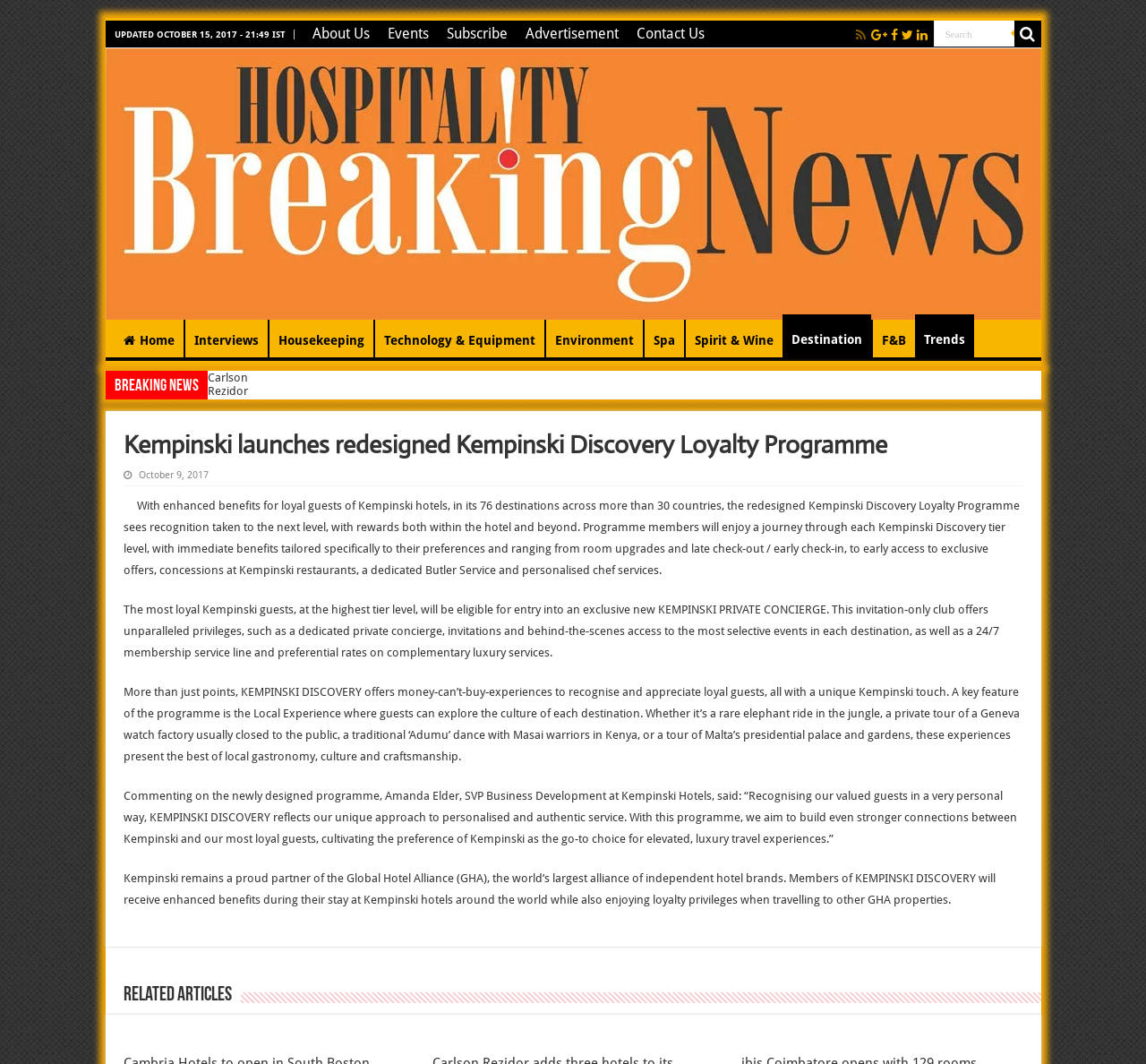Answer the following query with a single word or phrase:
What is the name of the person quoted in the article?

Amanda Elder